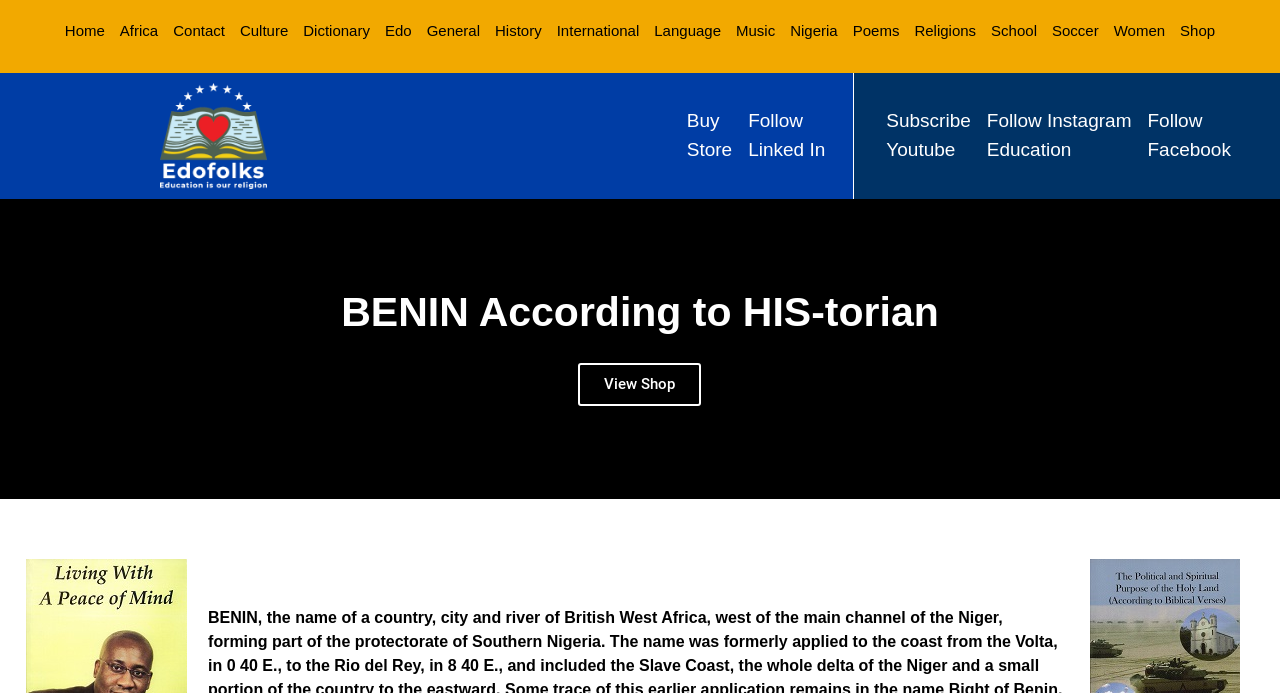Please identify the bounding box coordinates of the clickable area that will allow you to execute the instruction: "Visit the 'Home' page".

None